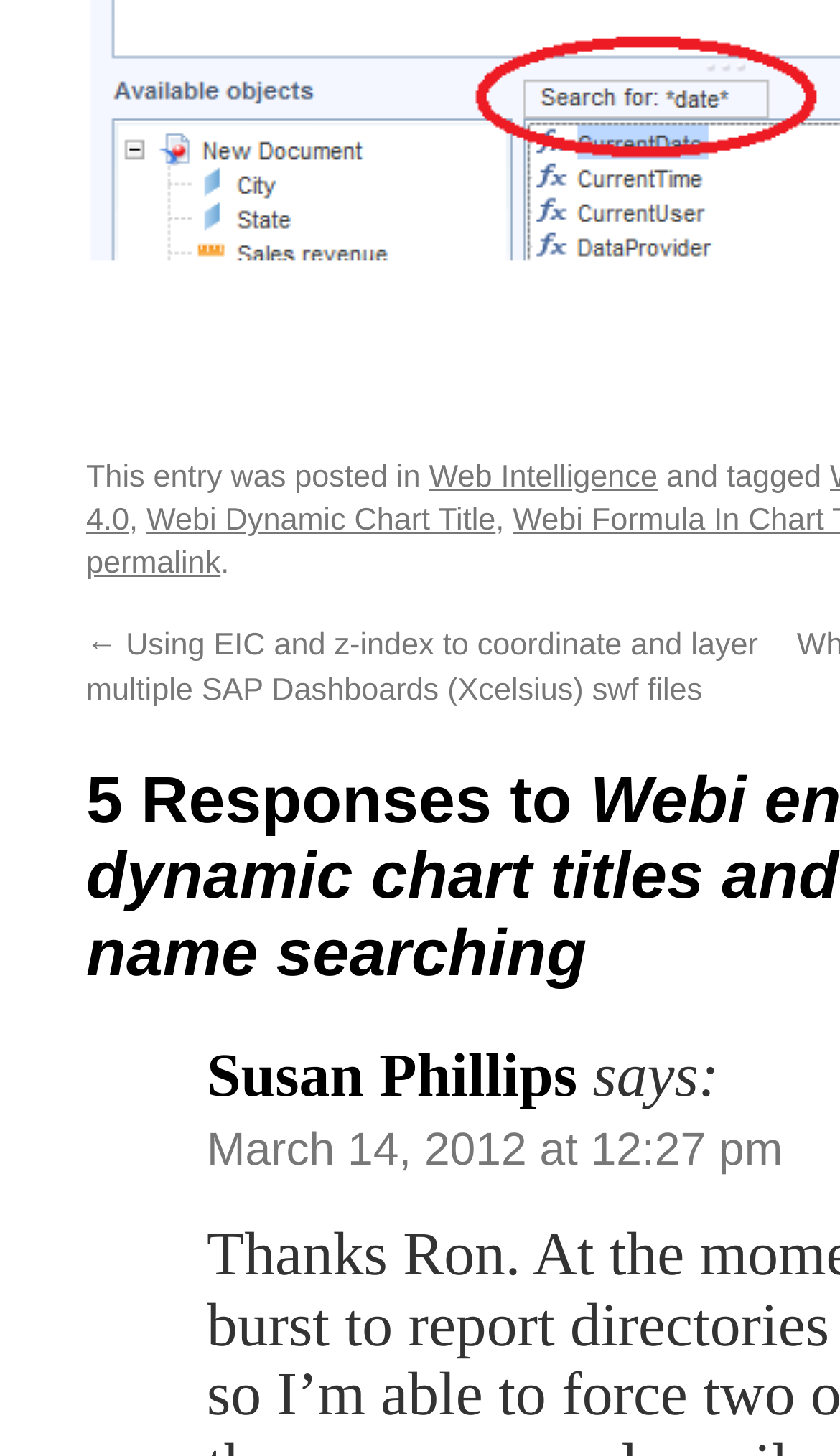Provide the bounding box coordinates for the UI element that is described as: "Webi Dynamic Chart Title".

[0.174, 0.402, 0.59, 0.426]